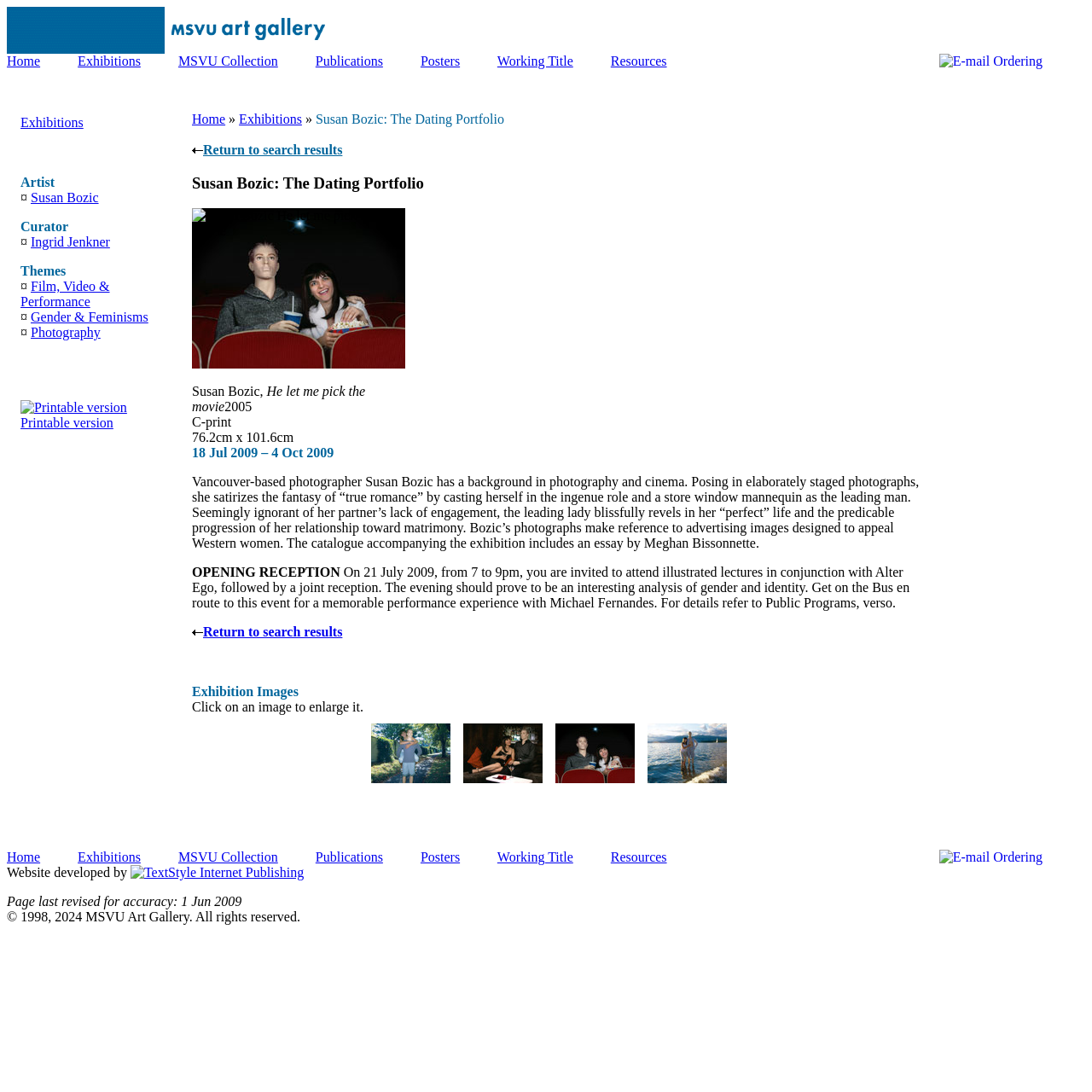Please find and report the bounding box coordinates of the element to click in order to perform the following action: "Click on the 'Home' link". The coordinates should be expressed as four float numbers between 0 and 1, in the format [left, top, right, bottom].

[0.006, 0.049, 0.037, 0.062]